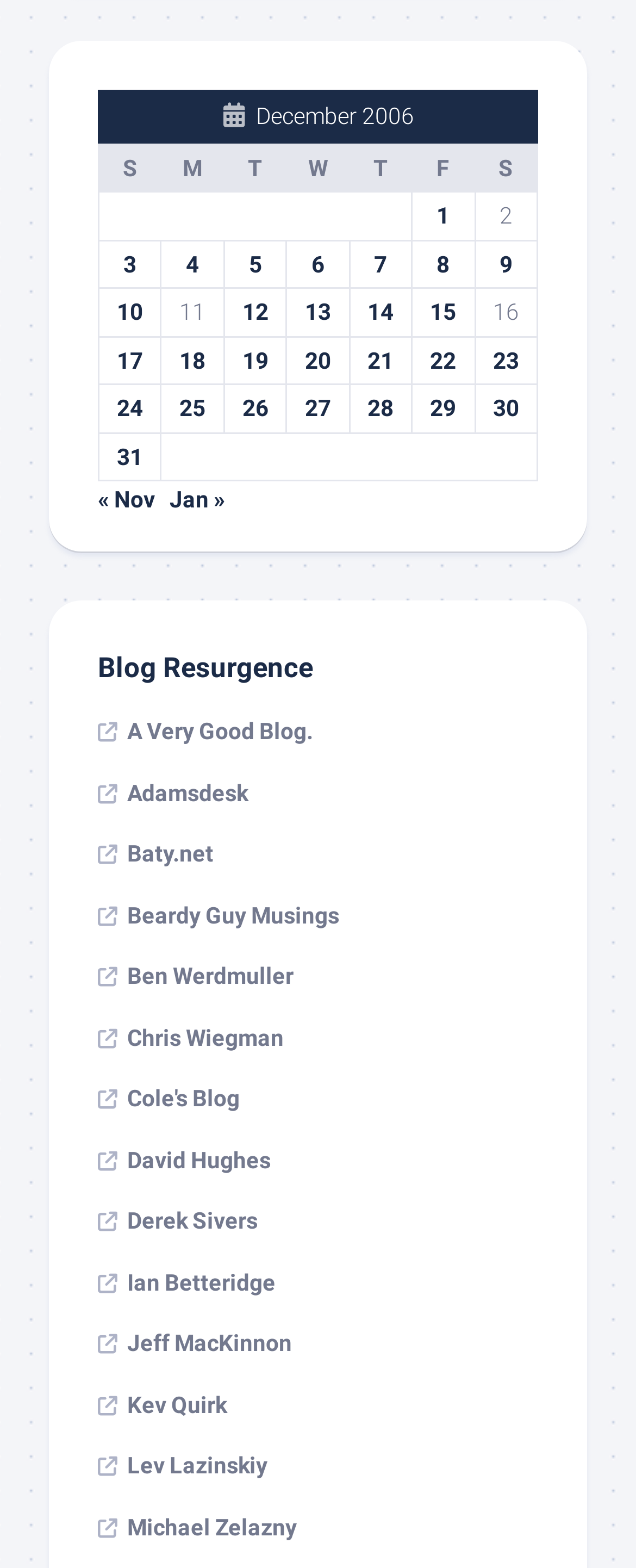Is there a navigation section on the webpage?
Please answer using one word or phrase, based on the screenshot.

Yes